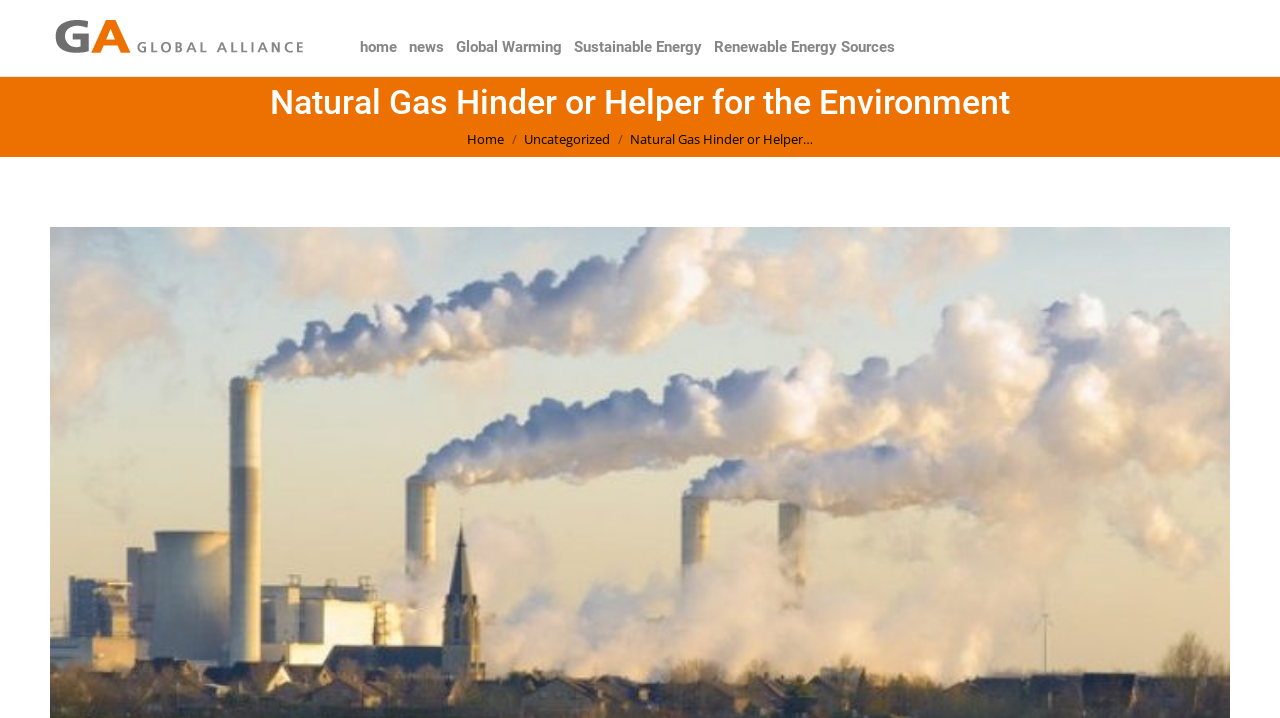Identify the bounding box coordinates of the area you need to click to perform the following instruction: "explore sustainable energy".

[0.445, 0.028, 0.552, 0.085]